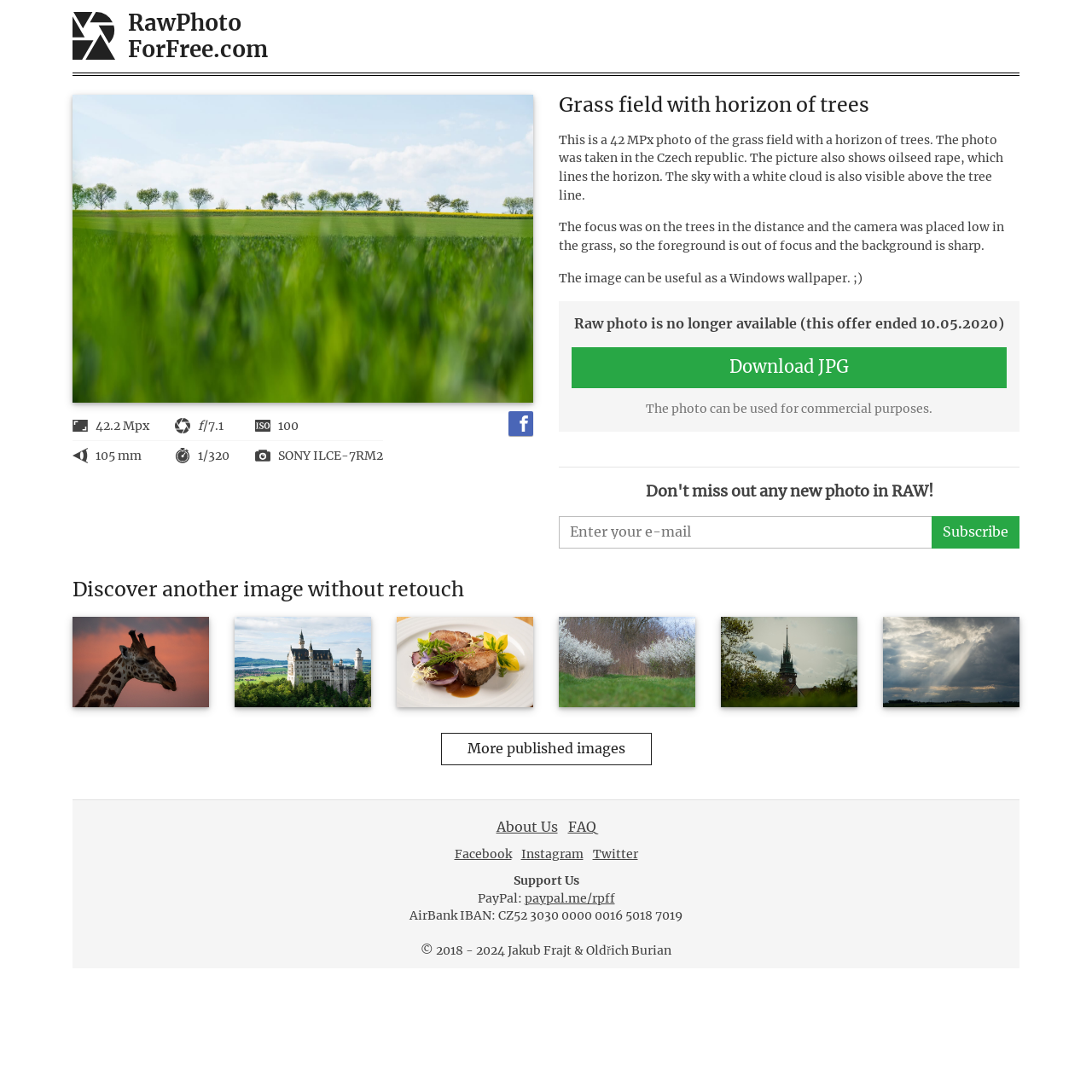Please identify the bounding box coordinates of the area that needs to be clicked to fulfill the following instruction: "Download the JPG image."

[0.523, 0.318, 0.922, 0.356]